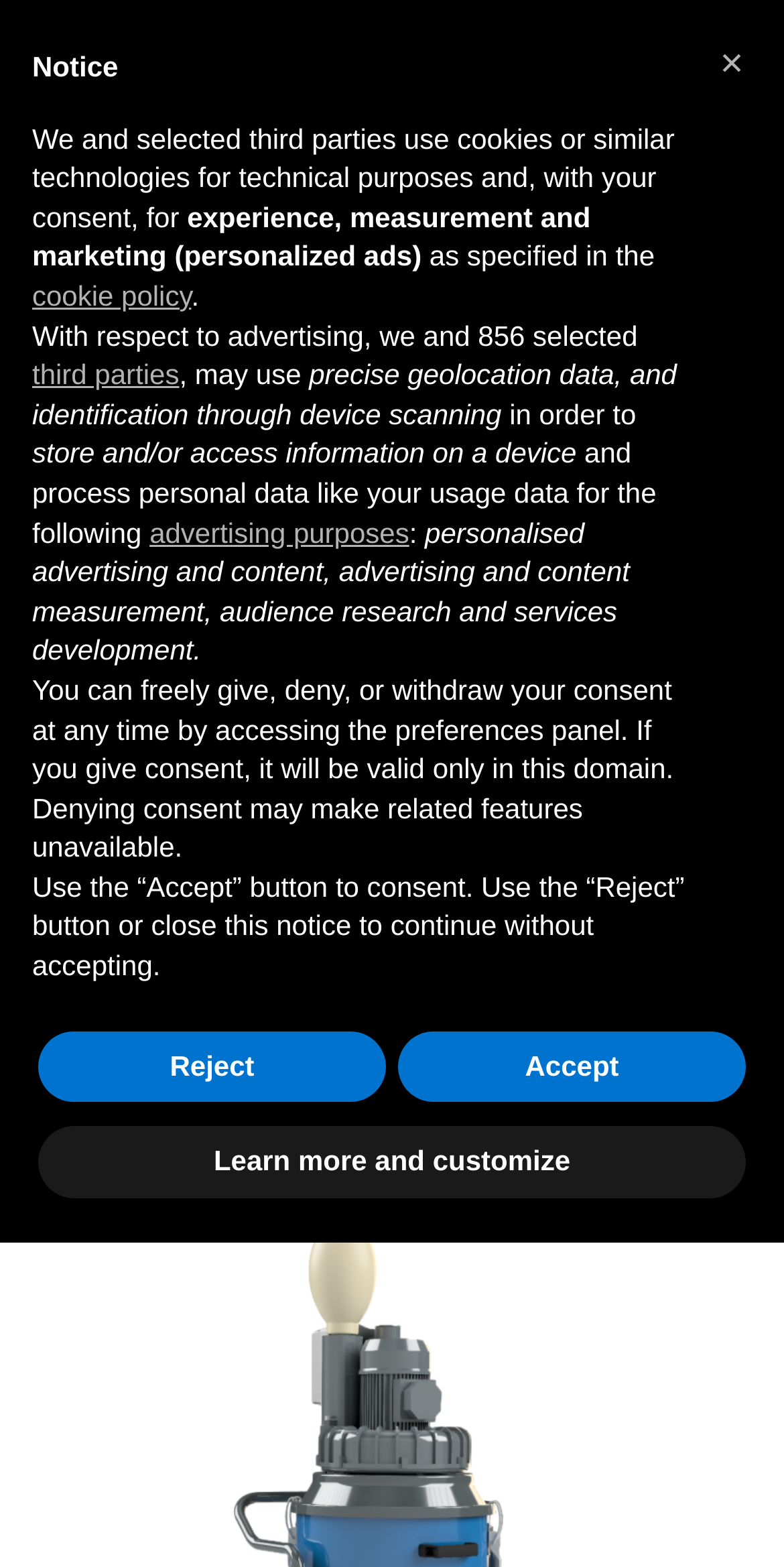Determine the primary headline of the webpage.

W2 infini T industrial vacuum cleaner with
three-phase turbine for powders, liquids and solids